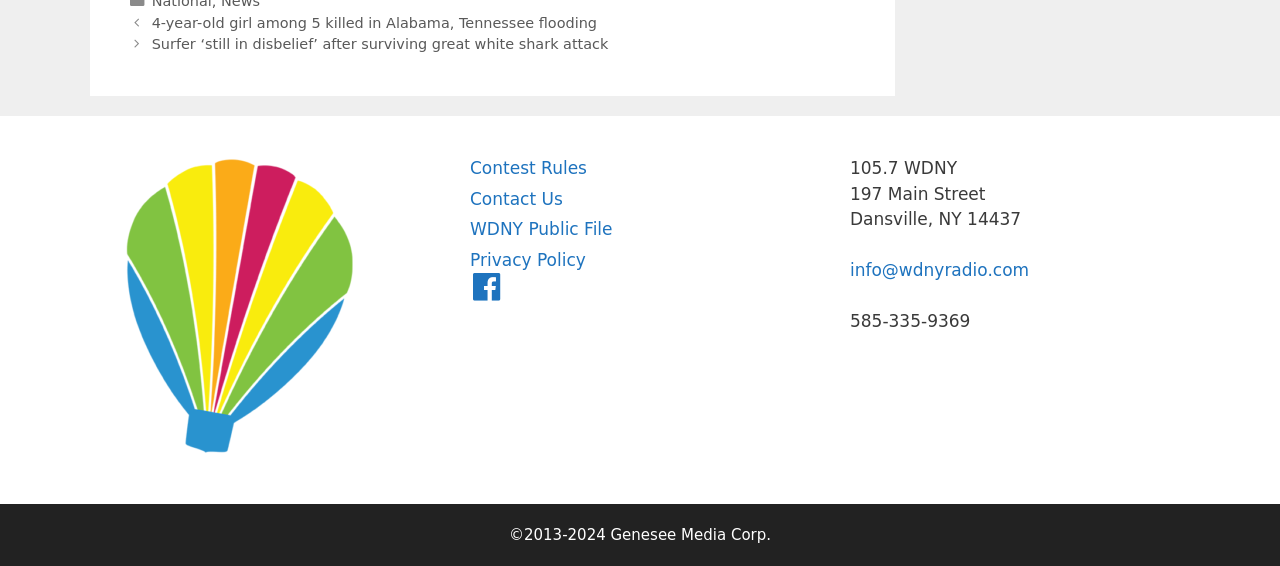What is the address of WDNY radio?
From the details in the image, provide a complete and detailed answer to the question.

I found the address information in the complementary section, where it is written as '197 Main Street' on one line and 'Dansville, NY 14437' on the next line, so the full address is '197 Main Street, Dansville, NY 14437'.